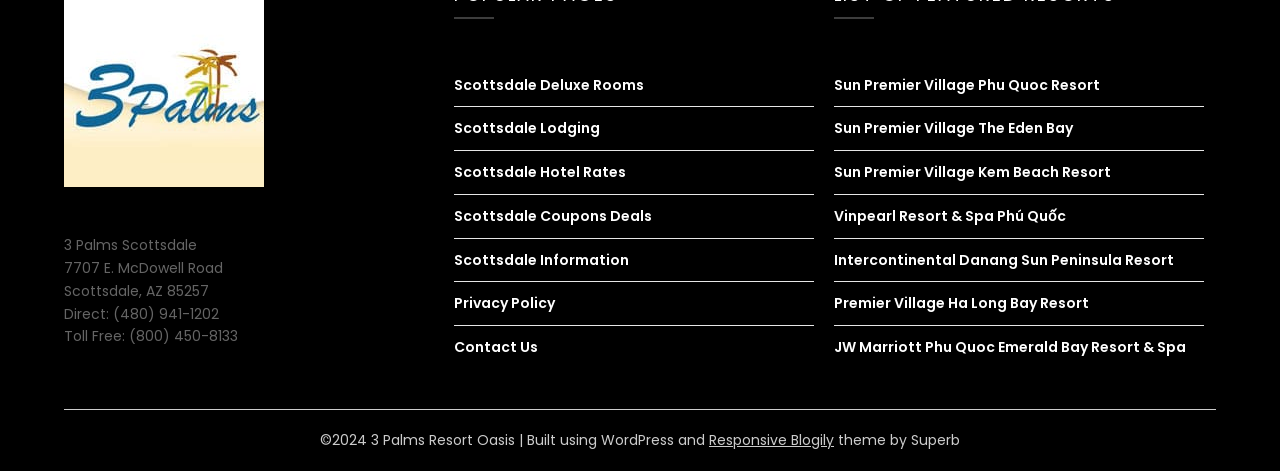Please provide the bounding box coordinate of the region that matches the element description: Scottsdale Hotel Rates. Coordinates should be in the format (top-left x, top-left y, bottom-right x, bottom-right y) and all values should be between 0 and 1.

[0.355, 0.344, 0.489, 0.387]